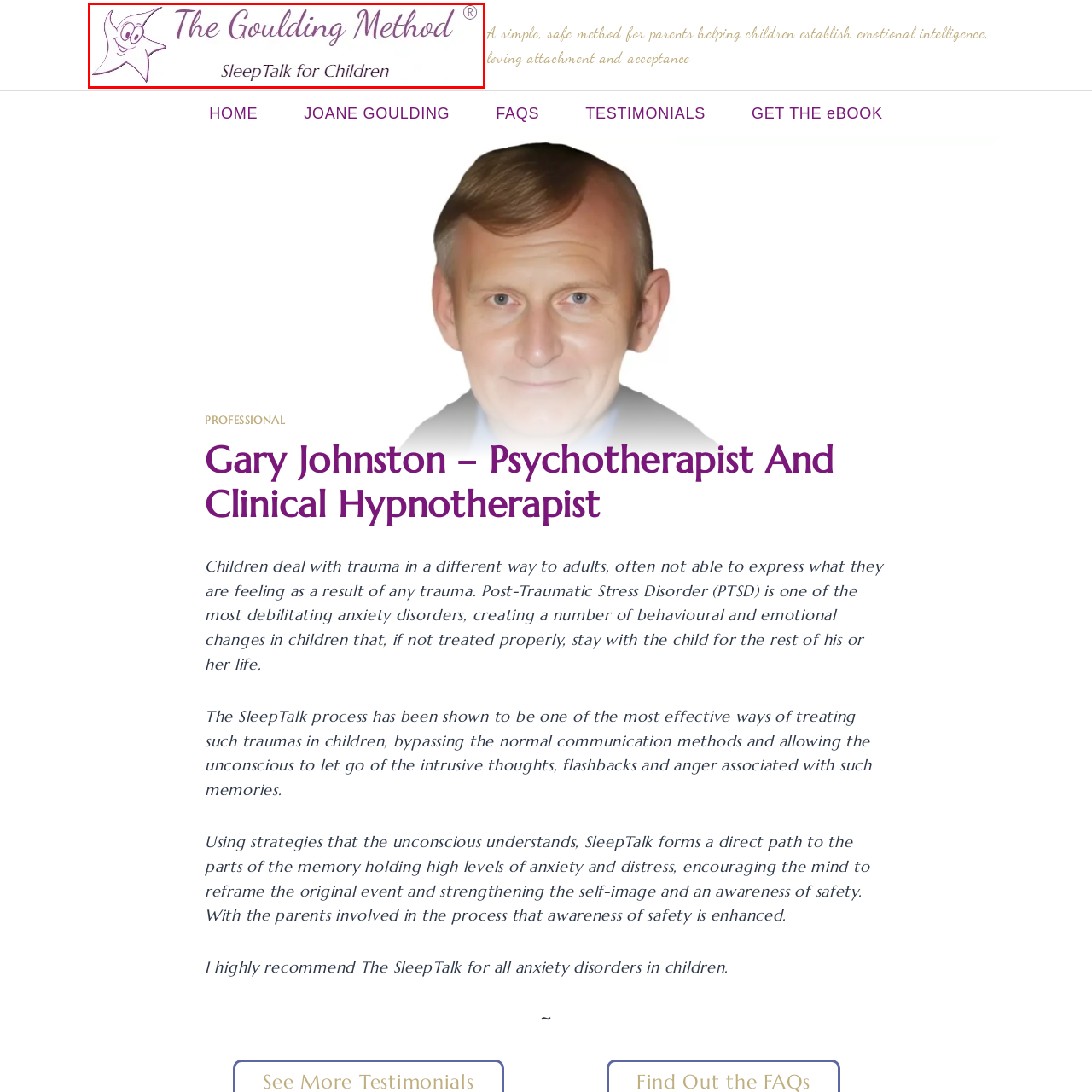What is the tone of the logo's aesthetic?
Look at the image within the red bounding box and respond with a single word or phrase.

Friendly and approachable